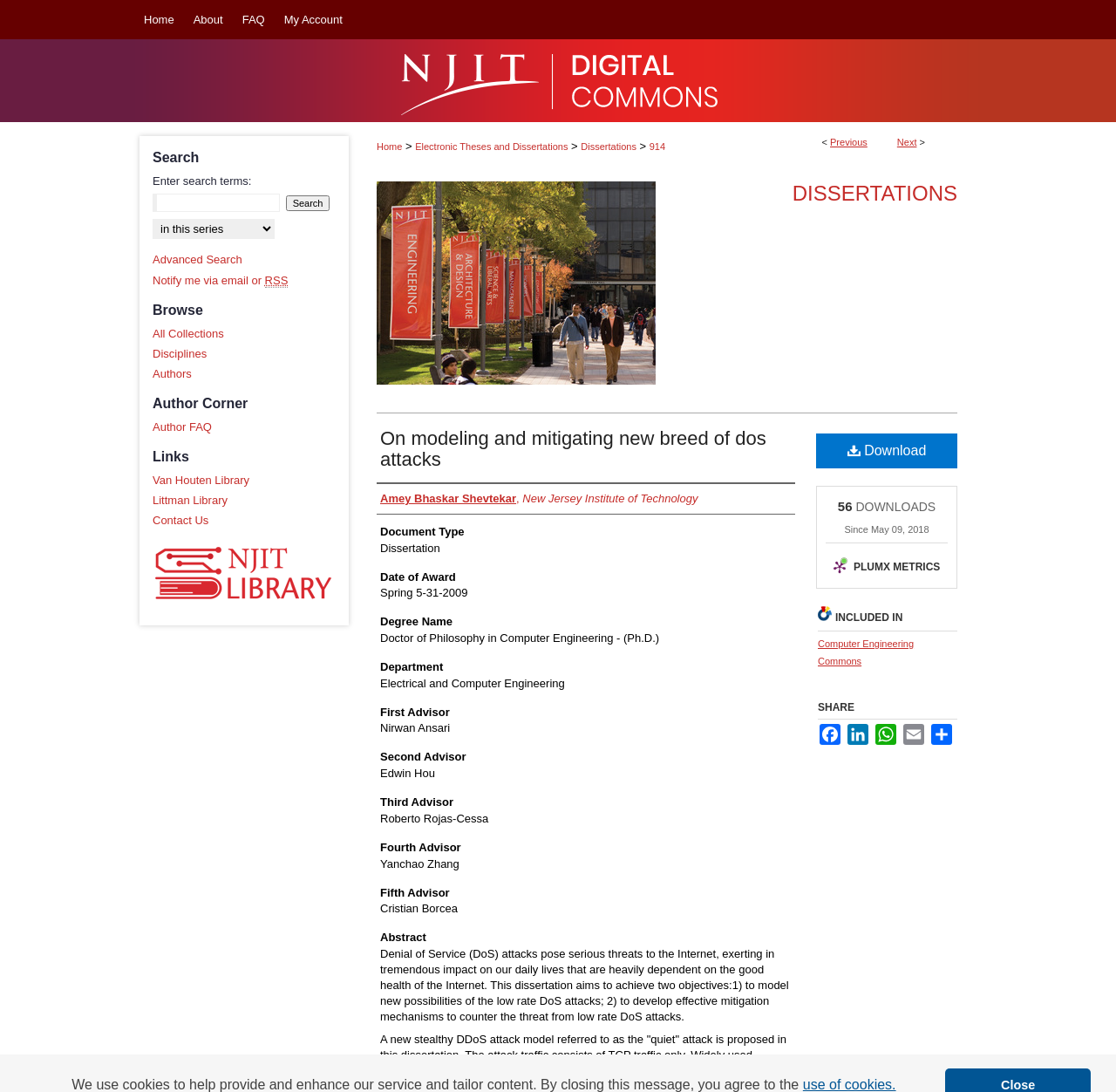Please identify the bounding box coordinates of the element's region that needs to be clicked to fulfill the following instruction: "View the 'Electronic Theses and Dissertations' collection". The bounding box coordinates should consist of four float numbers between 0 and 1, i.e., [left, top, right, bottom].

[0.372, 0.129, 0.509, 0.139]